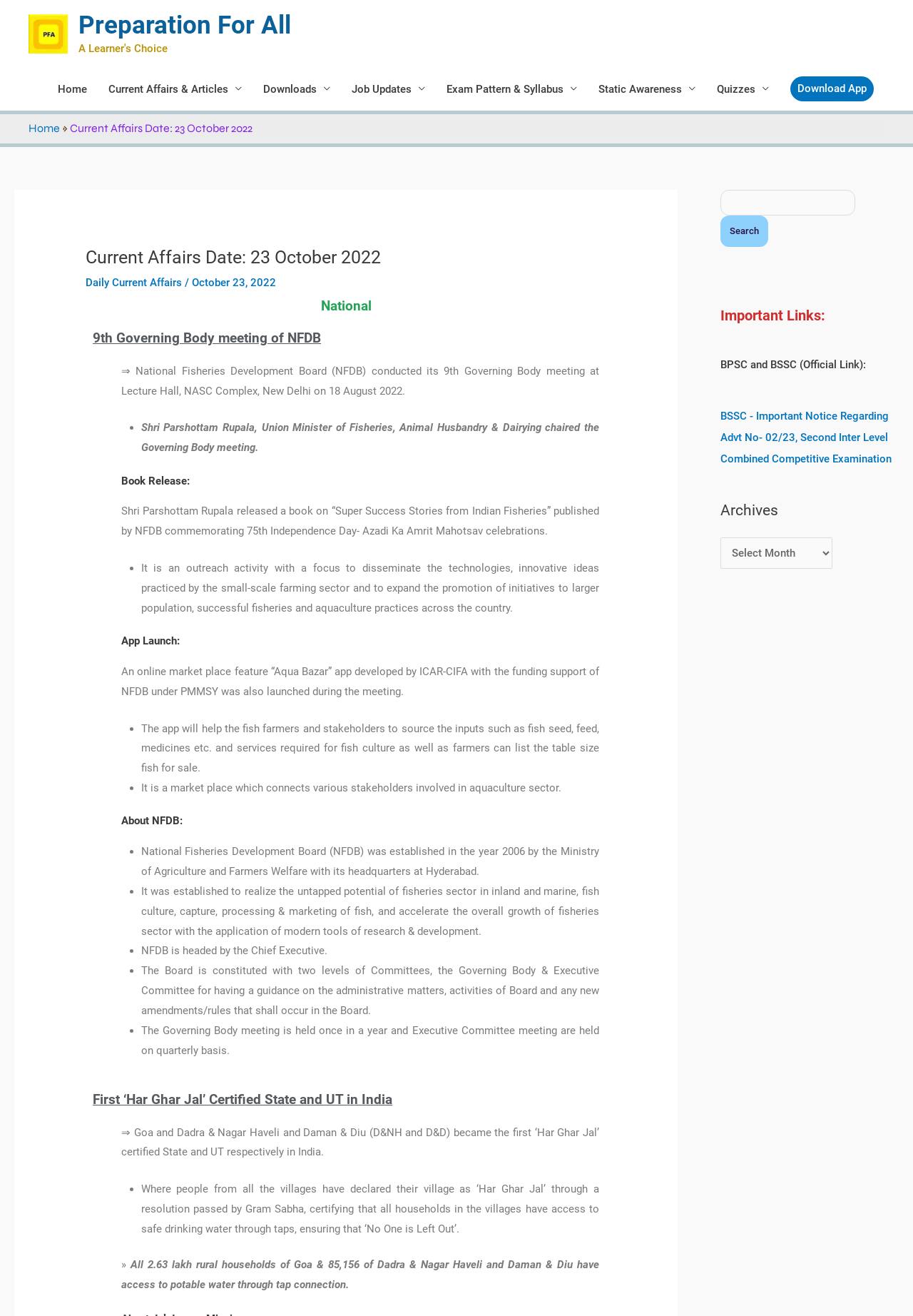Using the elements shown in the image, answer the question comprehensively: What is the name of the app launched during the meeting?

The app launched during the meeting is mentioned in the paragraph 'An online market place feature “Aqua Bazar” app developed by ICAR-CIFA with the funding support of NFDB under PMMSY was also launched during the meeting.' under the heading 'App Launch:'.